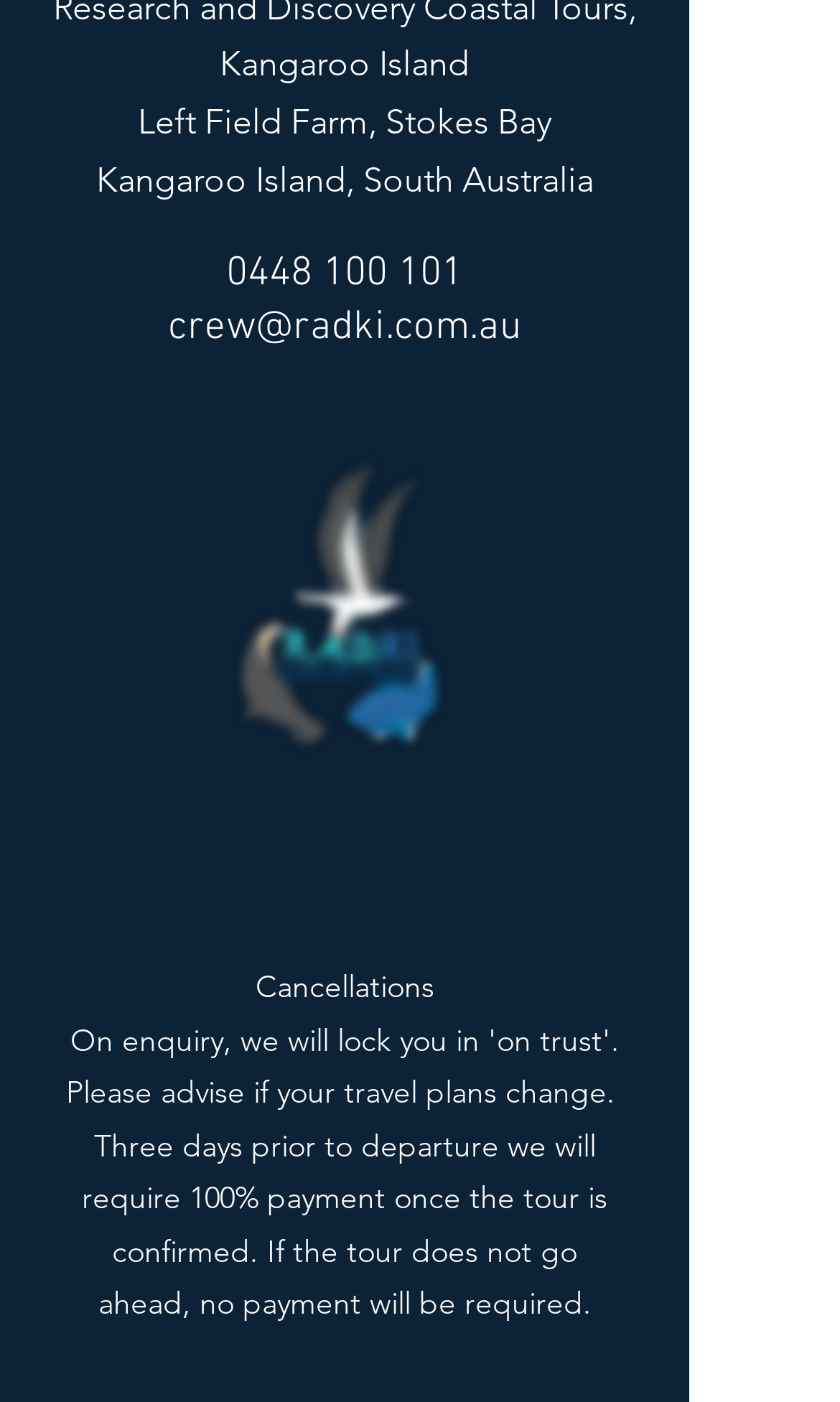What is the name of the farm?
Please answer the question with a detailed response using the information from the screenshot.

The name of the farm can be found in the static text element at the top of the page, which reads 'Left Field Farm, Stokes Bay'.